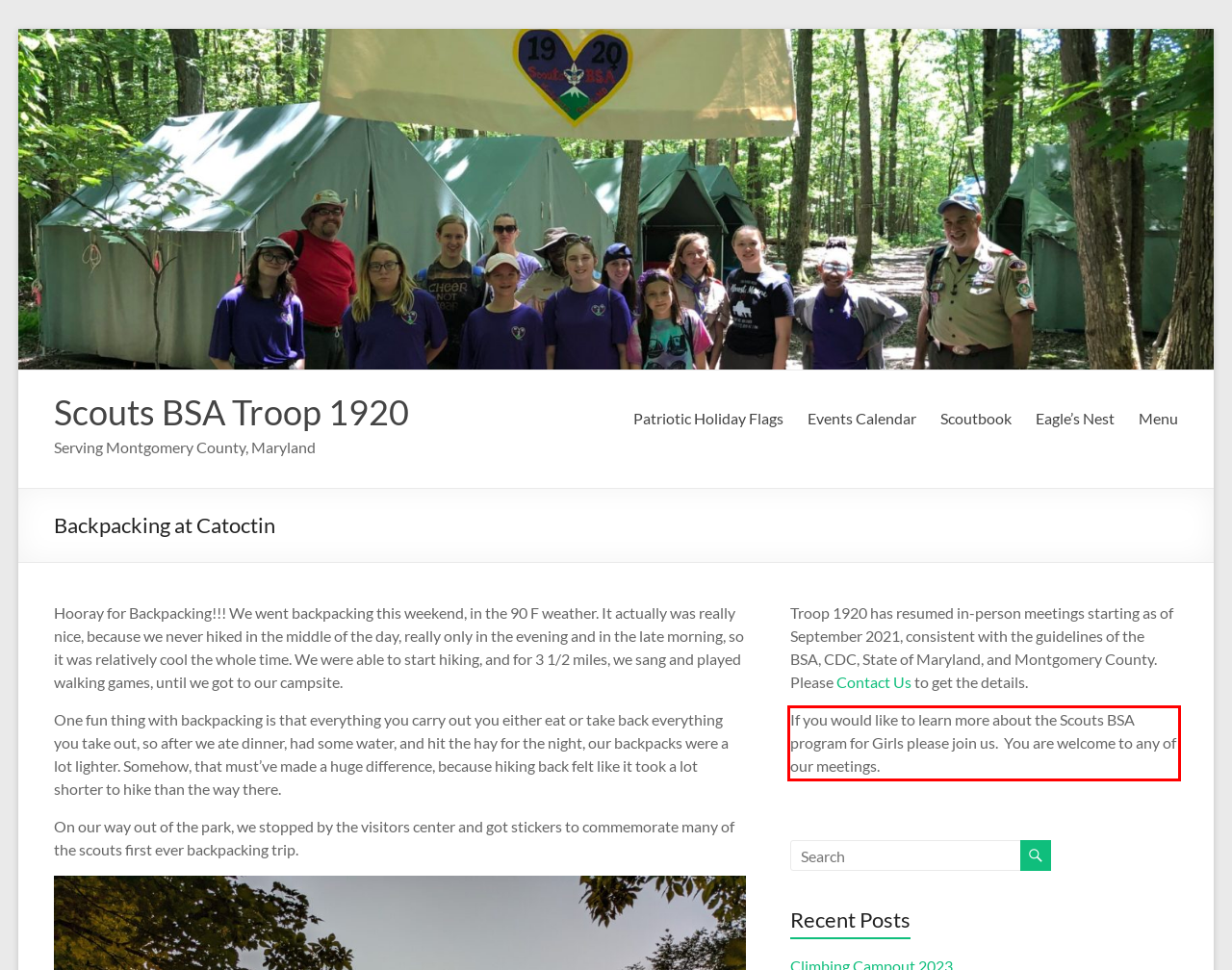Using the webpage screenshot, recognize and capture the text within the red bounding box.

If you would like to learn more about the Scouts BSA program for Girls please join us. You are welcome to any of our meetings.